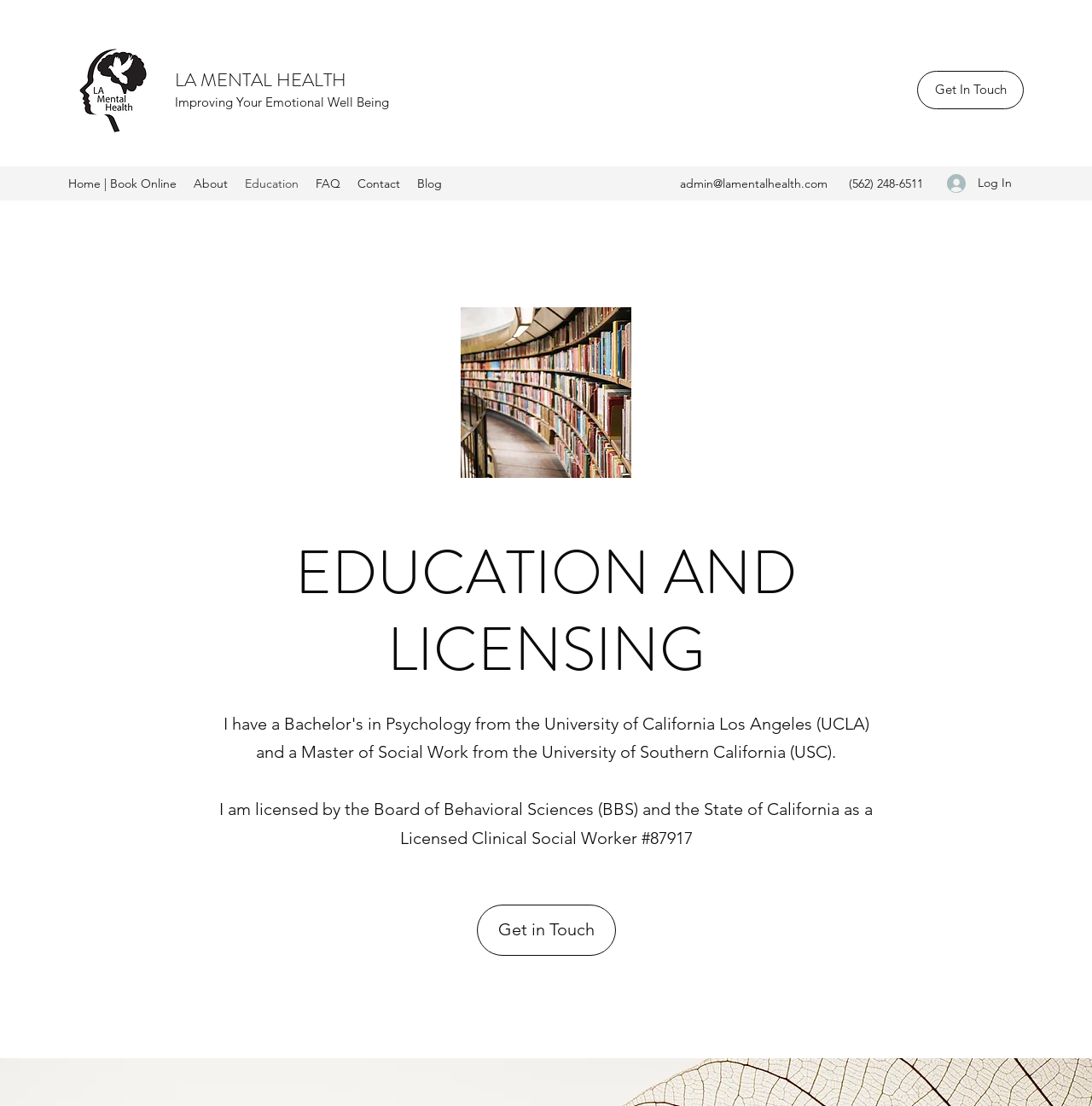What is the purpose of the webpage?
Can you offer a detailed and complete answer to this question?

The purpose of the webpage can be inferred from the StaticText element with bounding box coordinates [0.16, 0.085, 0.356, 0.1], which states 'Improving Your Emotional Well Being'. This suggests that the webpage is related to mental health and wellness.